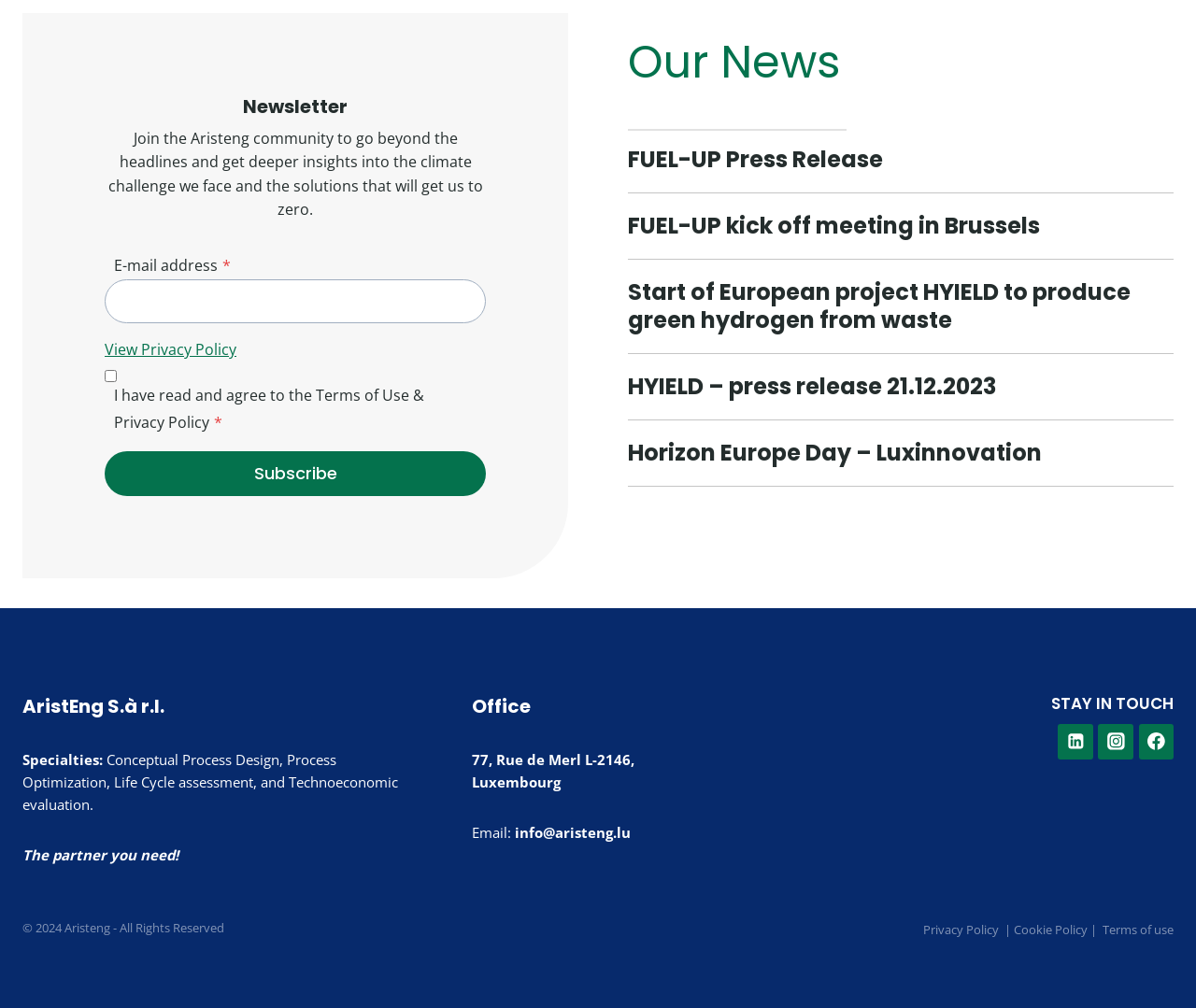Locate the bounding box coordinates for the element described below: "Horizon Europe Day – Luxinnovation". The coordinates must be four float values between 0 and 1, formatted as [left, top, right, bottom].

[0.525, 0.436, 0.981, 0.464]